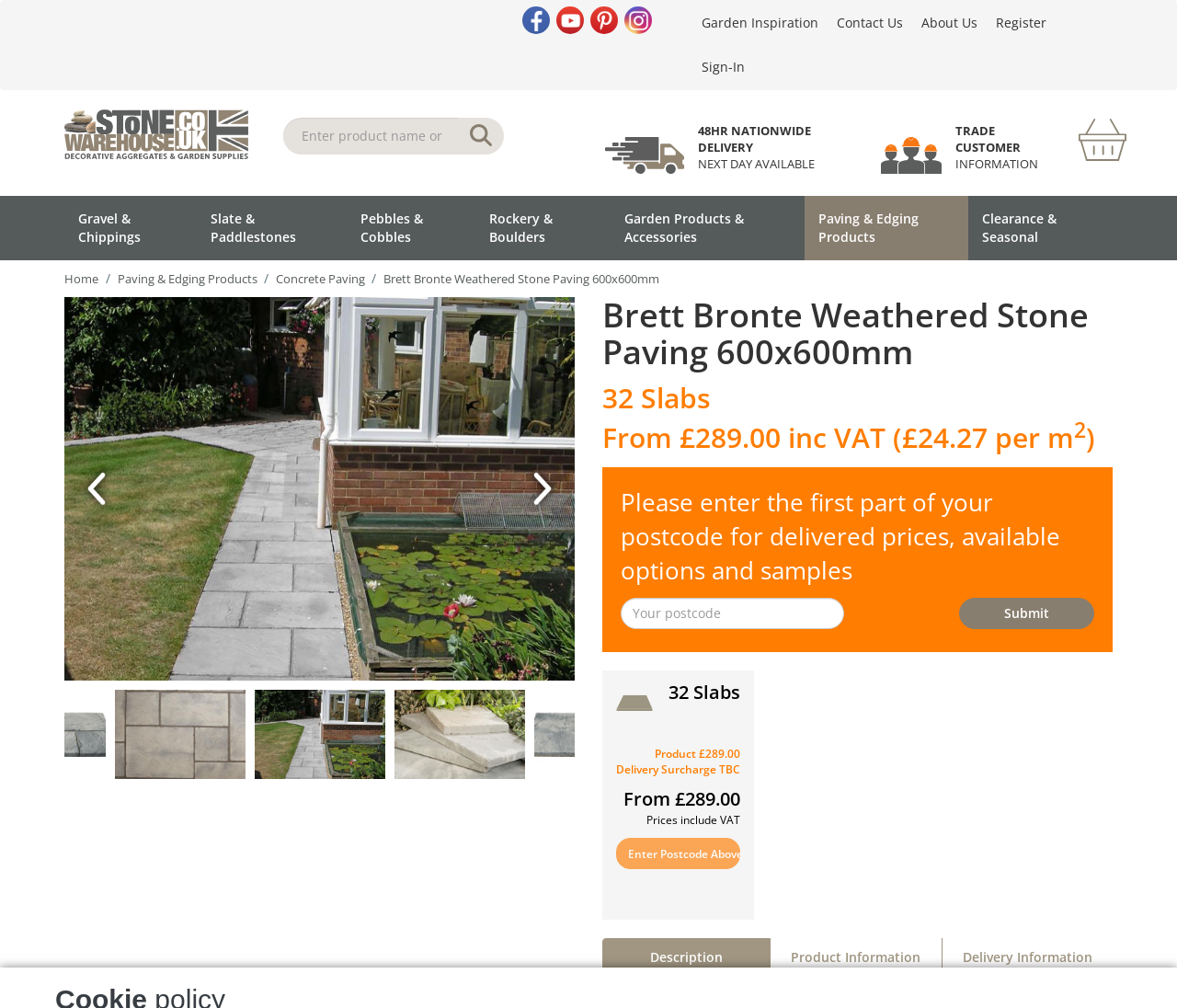Determine the bounding box coordinates of the clickable element to achieve the following action: 'Get delivery information'. Provide the coordinates as four float values between 0 and 1, formatted as [left, top, right, bottom].

[0.801, 0.93, 0.945, 0.969]